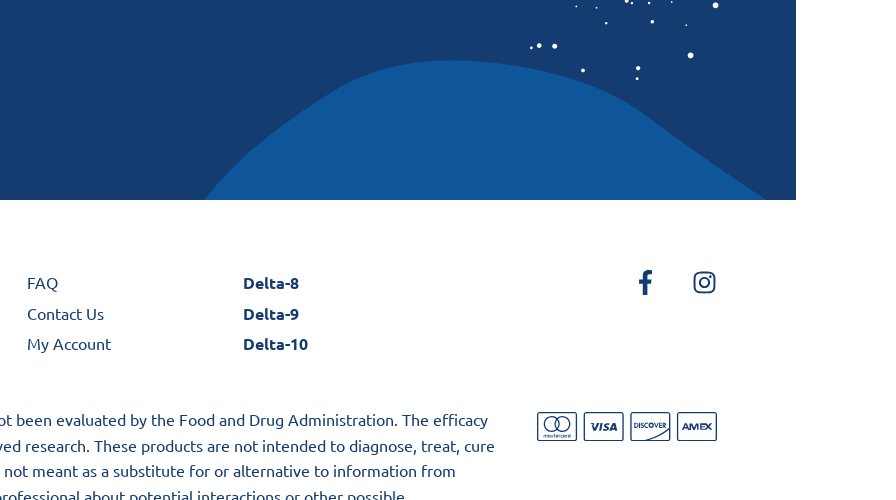What social media platforms are linked?
From the screenshot, supply a one-word or short-phrase answer.

Facebook and Instagram